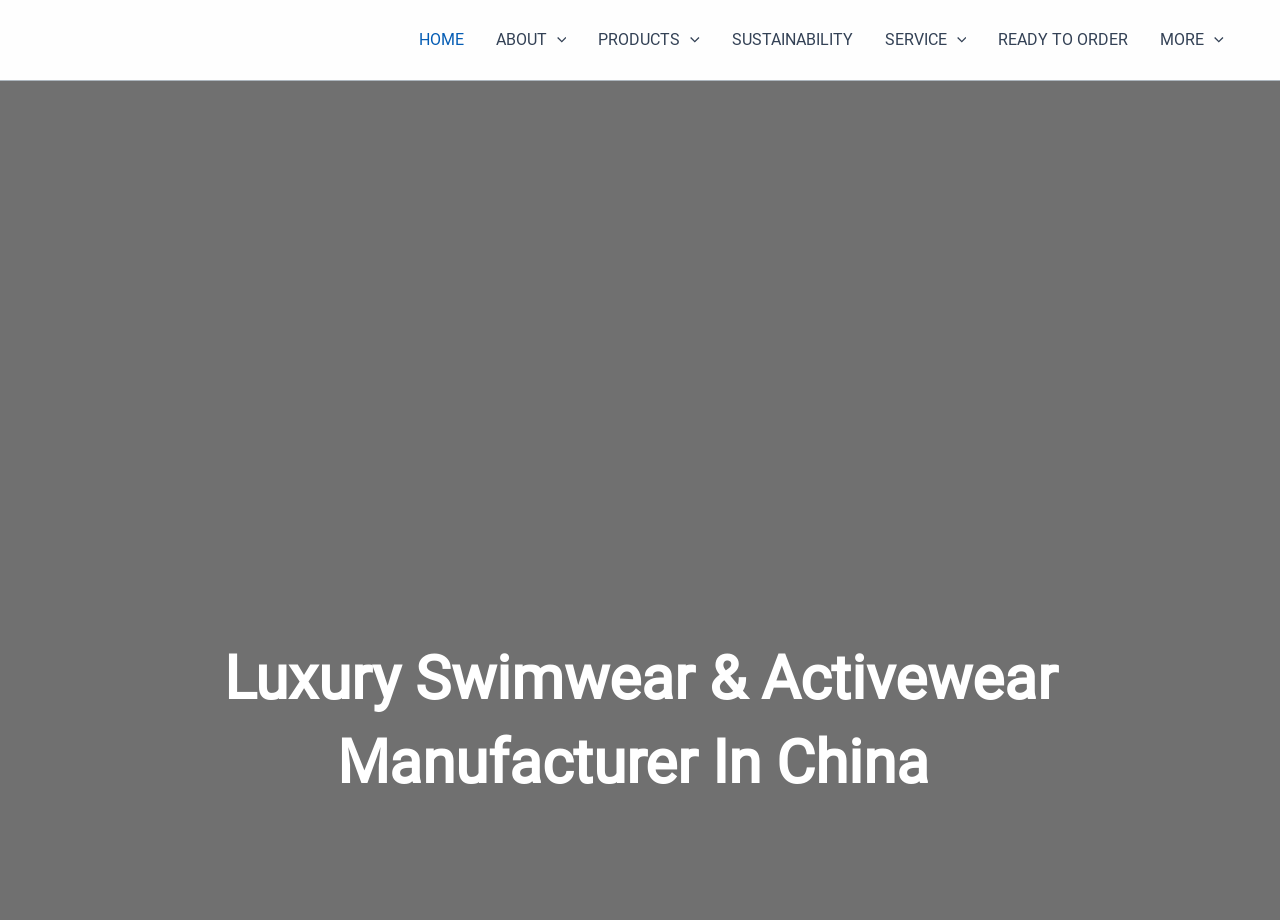Please find the bounding box for the UI element described by: "Cookie Policy".

None